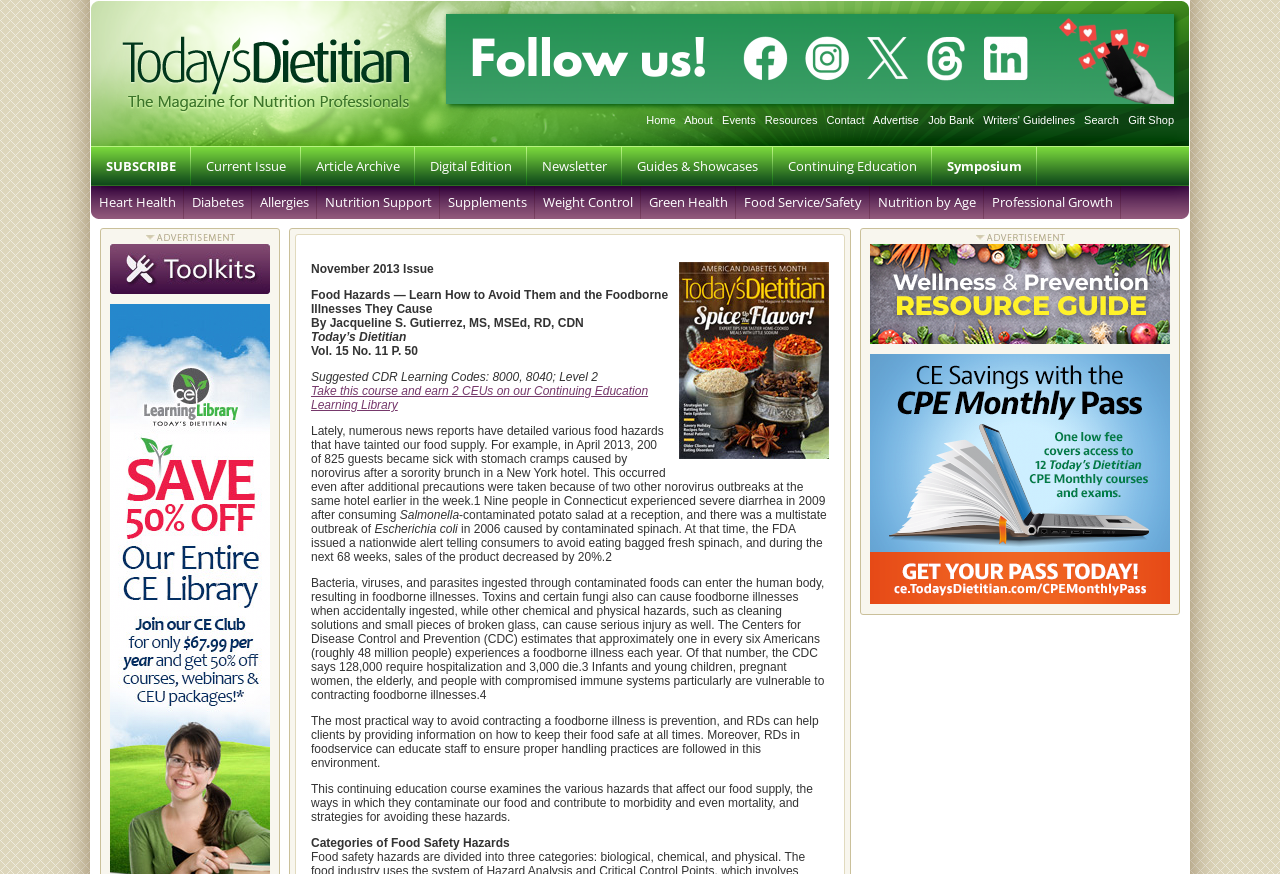Give a concise answer using only one word or phrase for this question:
What groups of people are particularly vulnerable to contracting foodborne illnesses?

Infants, young children, pregnant women, elderly, and people with compromised immune systems